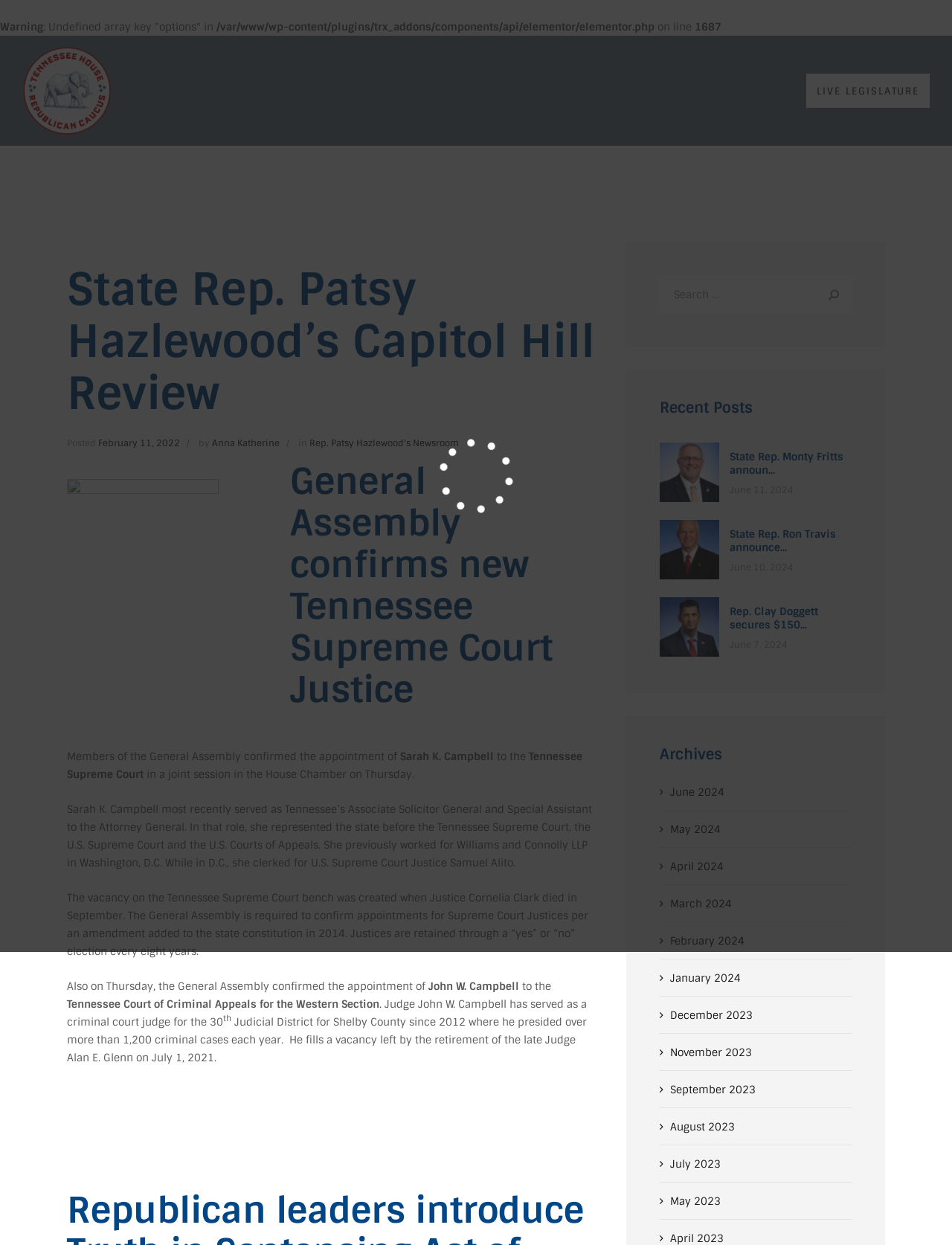Please answer the following query using a single word or phrase: 
What is the name of the webpage's author?

Anna Katherine